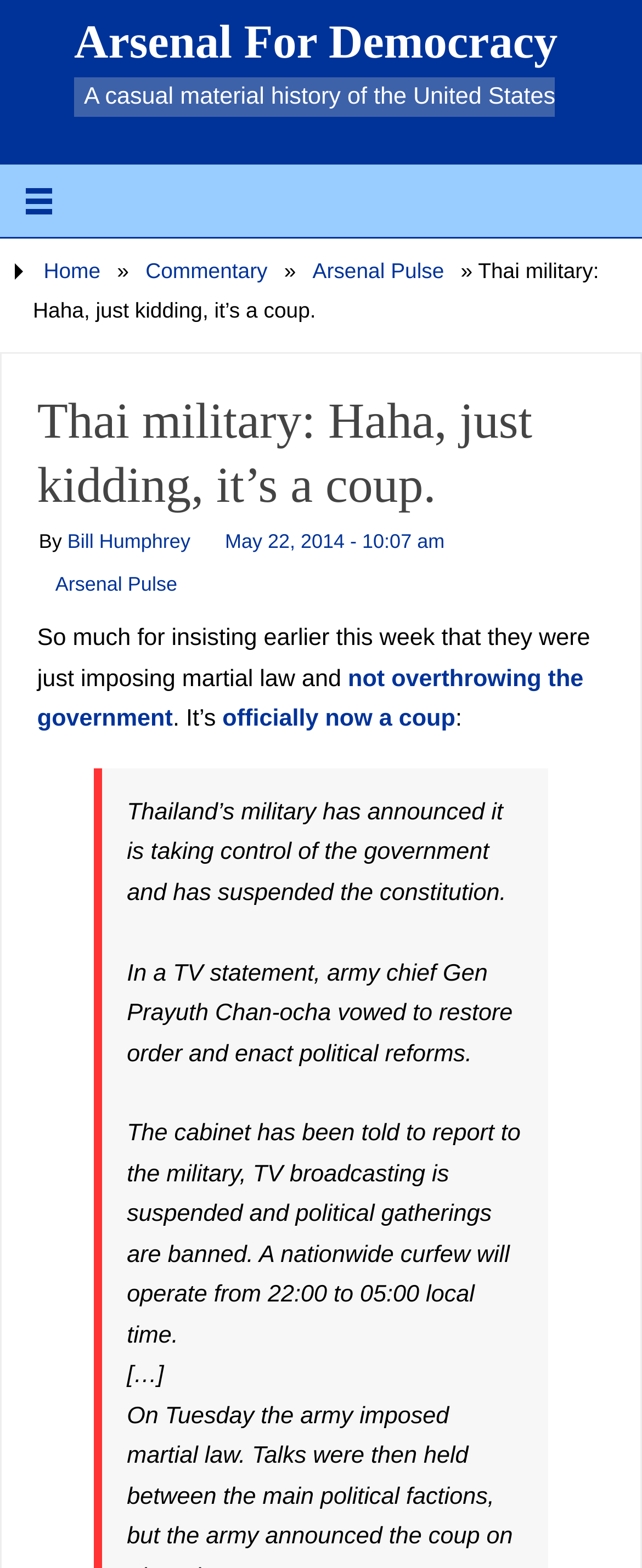Who wrote the article?
Look at the image and answer the question with a single word or phrase.

Bill Humphrey